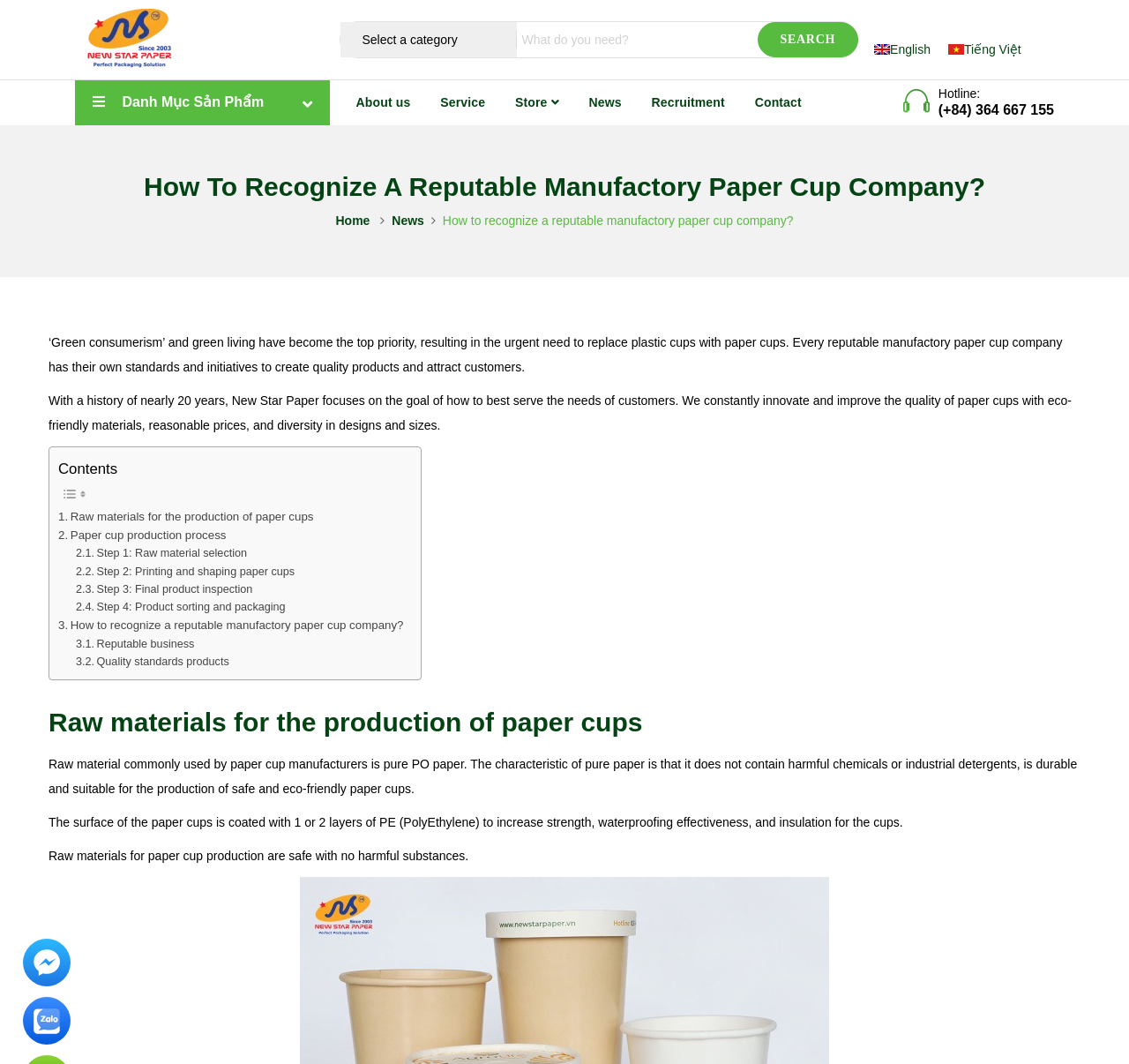Kindly determine the bounding box coordinates for the area that needs to be clicked to execute this instruction: "Read about how to recognize a reputable manufactory paper cup company".

[0.055, 0.159, 0.945, 0.191]